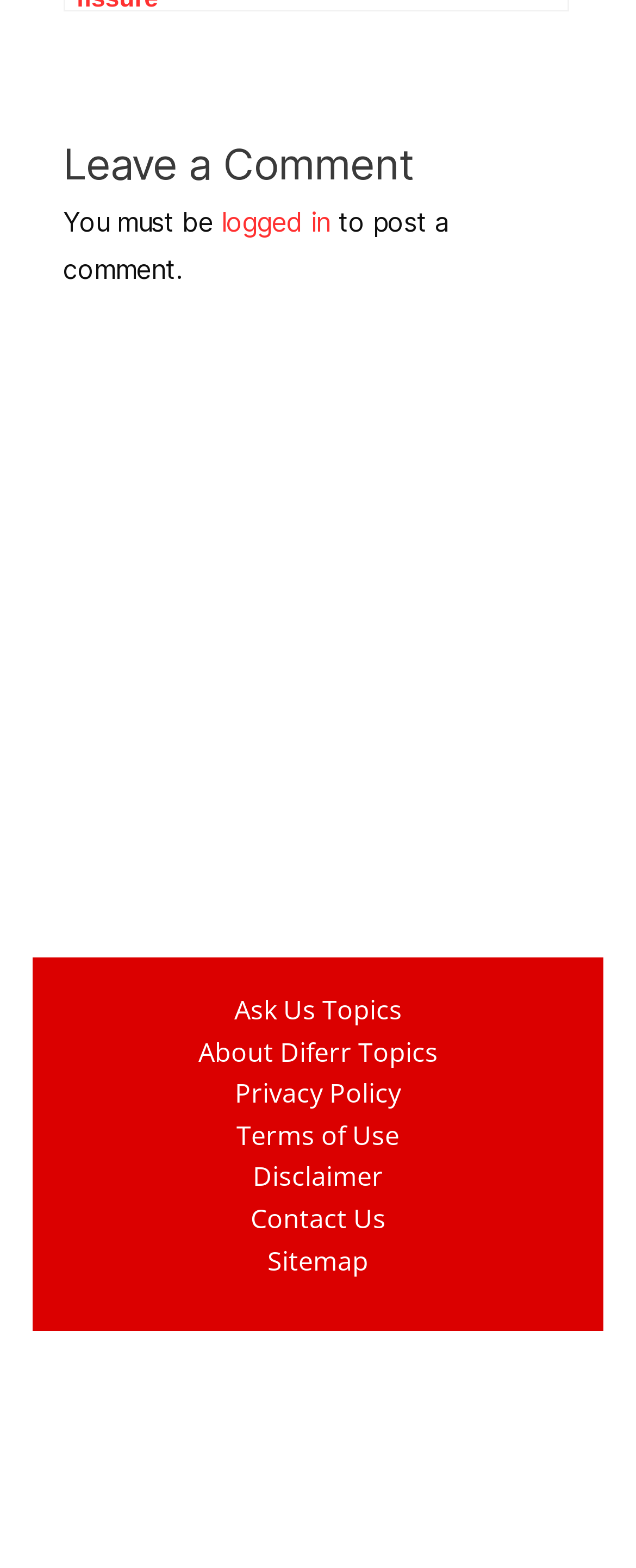Given the content of the image, can you provide a detailed answer to the question?
How many links are in the site navigation?

By examining the site navigation section, I can see that there are 7 links: 'Ask Us Topics', 'About Diferr Topics', 'Privacy Policy', 'Terms of Use', 'Disclaimer', 'Contact Us', and 'Sitemap'.